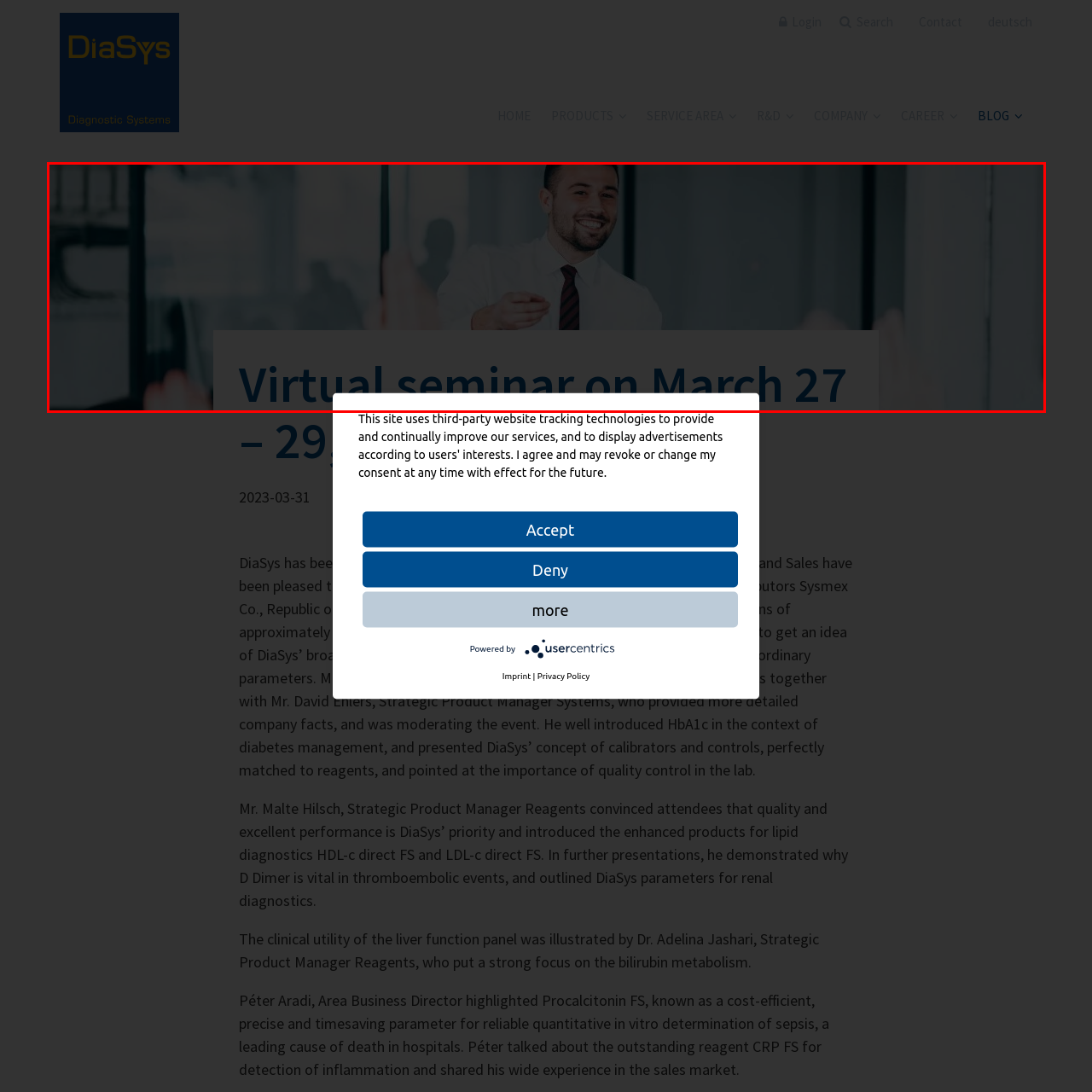What is the purpose of the seminar?
Observe the image marked by the red bounding box and generate a detailed answer to the question.

The speaker's demeanor reflects confidence and enthusiasm, indicative of a presentation meant to educate and inform, which is likely the primary purpose of the seminar.